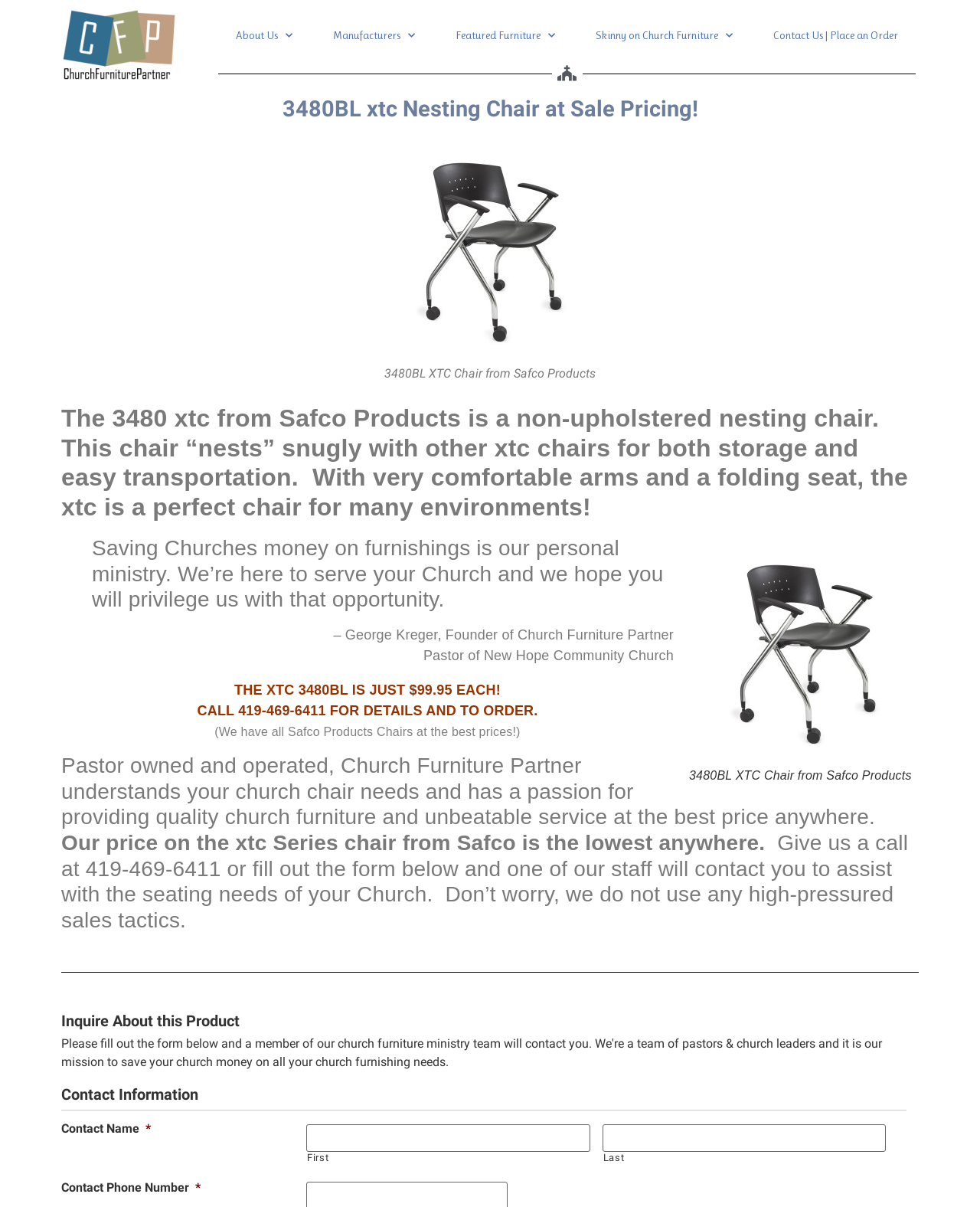Locate the bounding box coordinates of the clickable area needed to fulfill the instruction: "Click the 'About Us' link".

[0.223, 0.018, 0.317, 0.041]